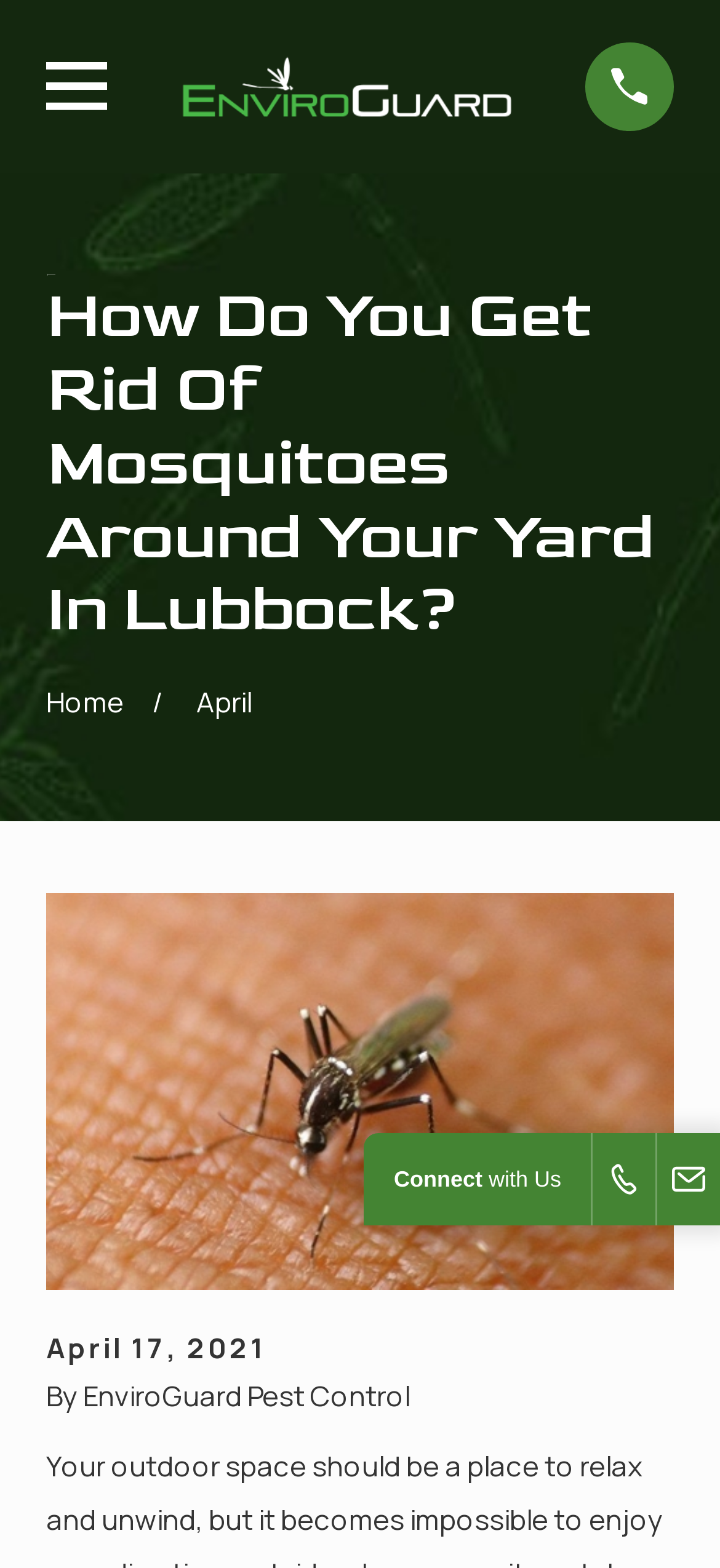Respond with a single word or phrase:
What is the date of the article?

April 17, 2021